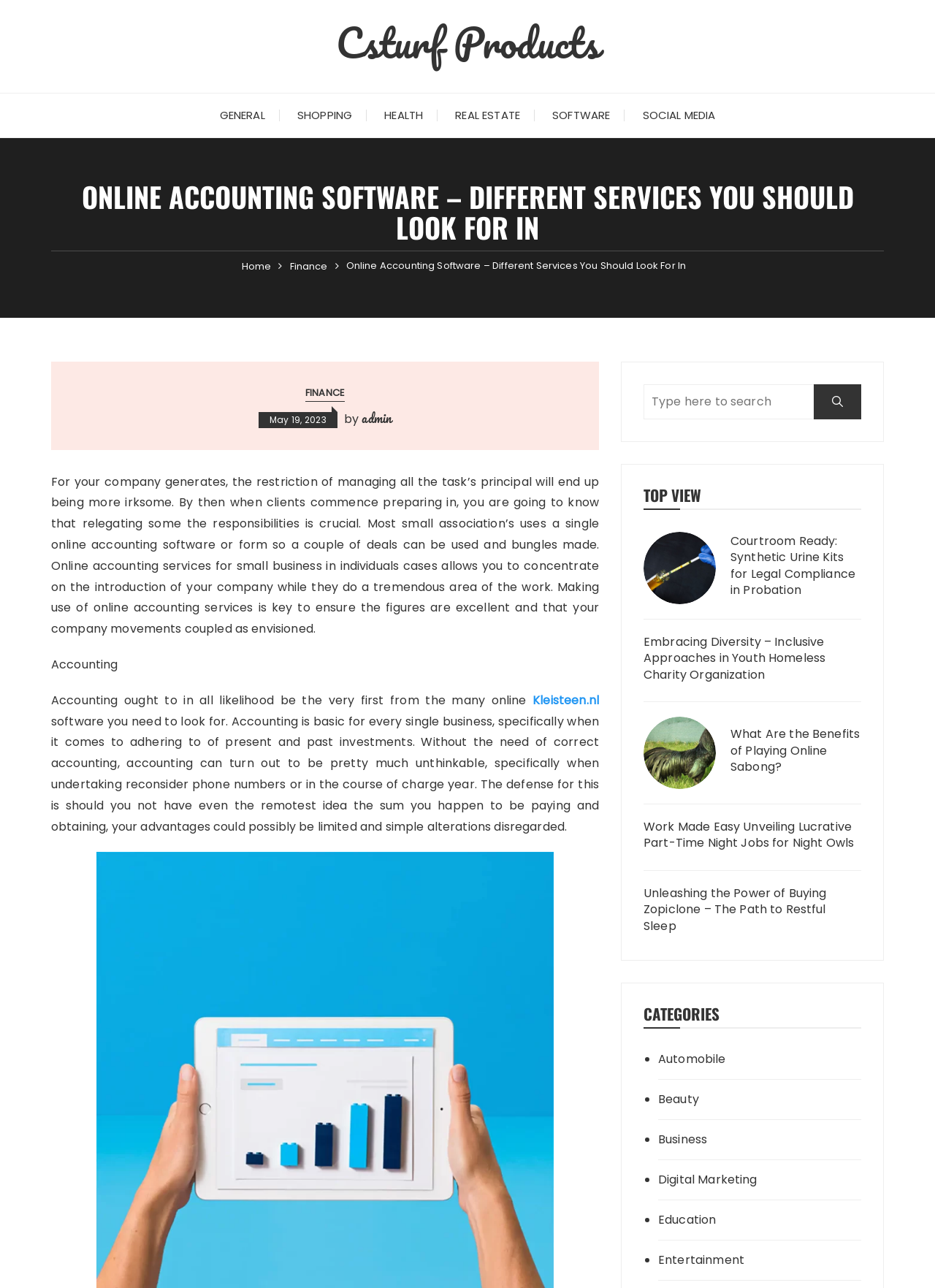Provide your answer in one word or a succinct phrase for the question: 
What is the category of the article 'Courtroom Ready: Synthetic Urine Kits for Legal Compliance in Probation'?

Not specified